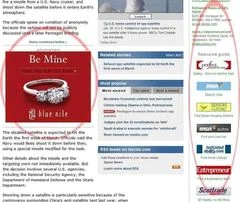Why is effective web design essential?
Please ensure your answer is as detailed and informative as possible.

The caption states that having an effective web design is essential for attracting and retaining customers, implying that a well-designed website is crucial for businesses to succeed in the online market.